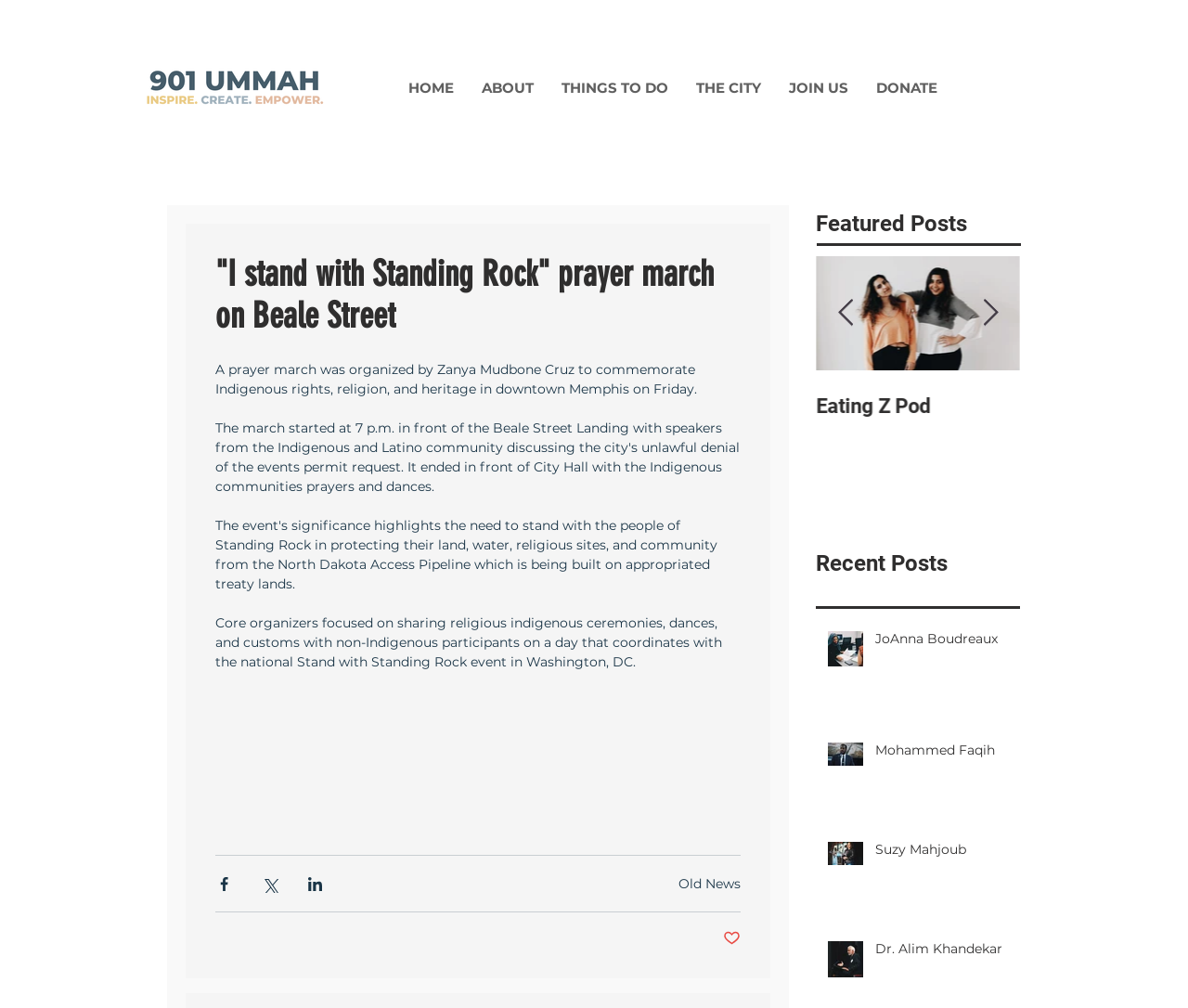Please identify the bounding box coordinates of the element I should click to complete this instruction: 'Go to the 'THE CITY' page'. The coordinates should be given as four float numbers between 0 and 1, like this: [left, top, right, bottom].

[0.574, 0.076, 0.652, 0.099]